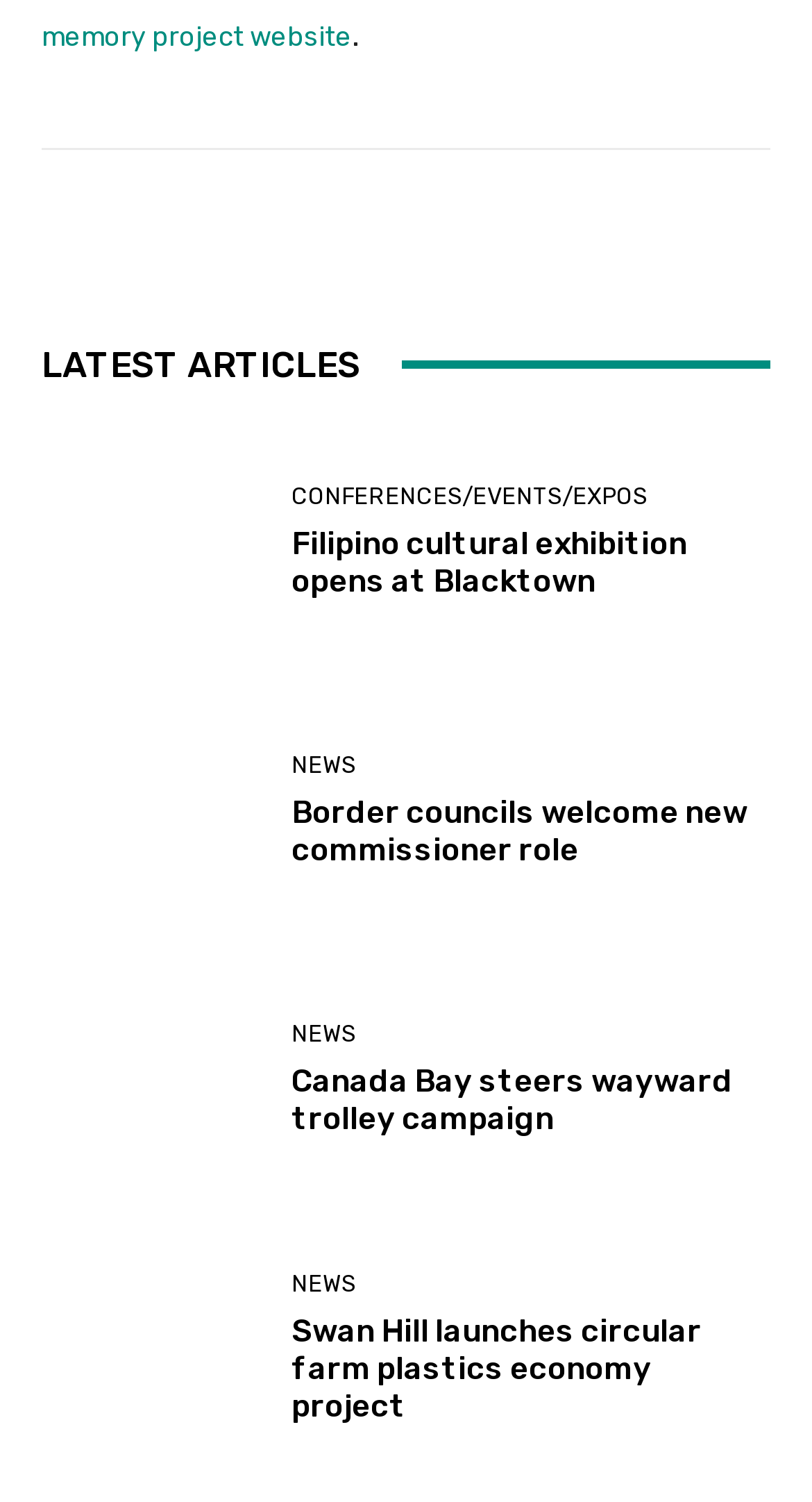Please locate the clickable area by providing the bounding box coordinates to follow this instruction: "read the news about Border councils".

[0.359, 0.528, 0.949, 0.578]